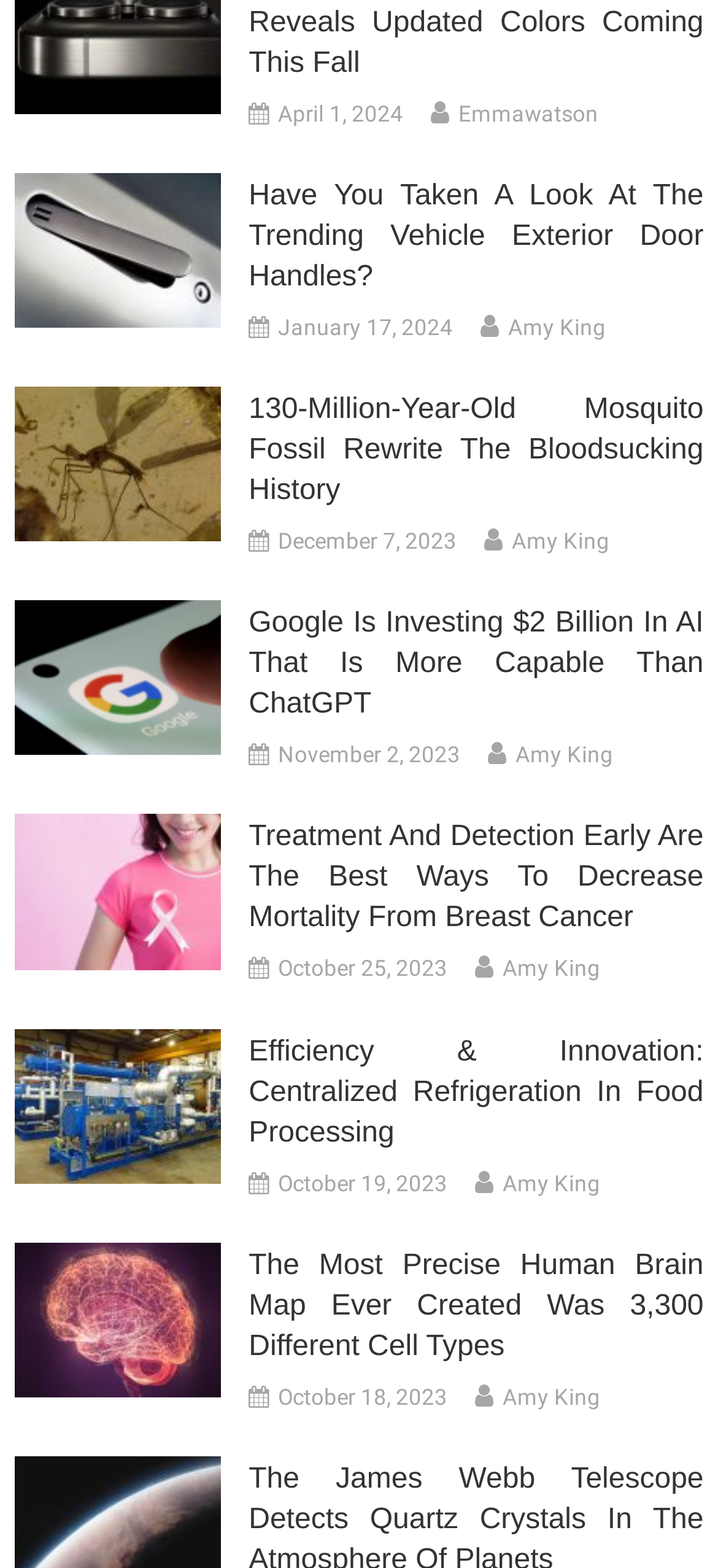How many articles are there on this webpage?
Please provide a comprehensive answer to the question based on the webpage screenshot.

I counted the number of link elements with a heading element as its sibling, which are likely the article titles. There are 12 such pairs, so there are 12 articles on this webpage.